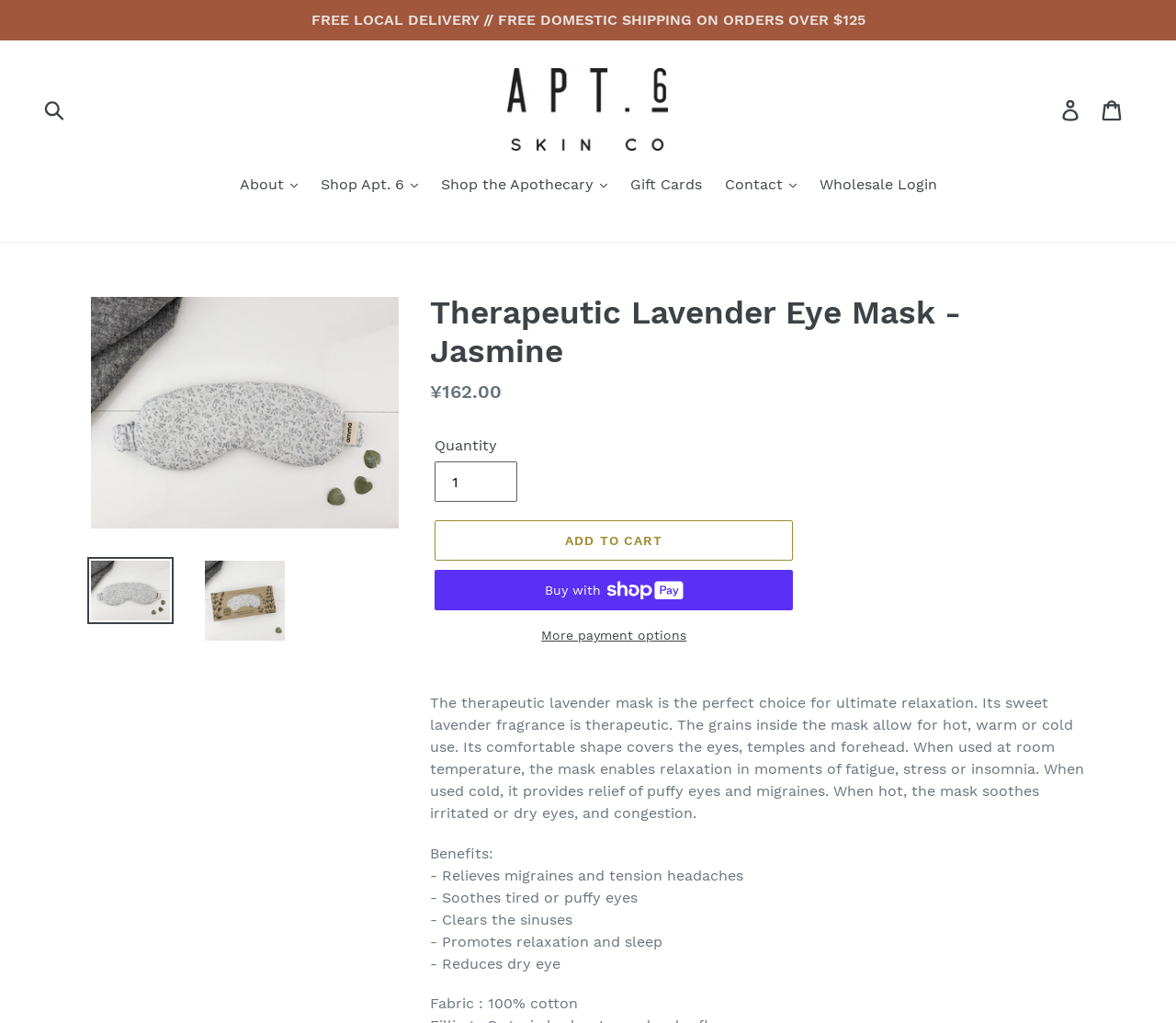What is the function of the mask when used cold?
Please answer using one word or phrase, based on the screenshot.

Relief of puffy eyes and migraines